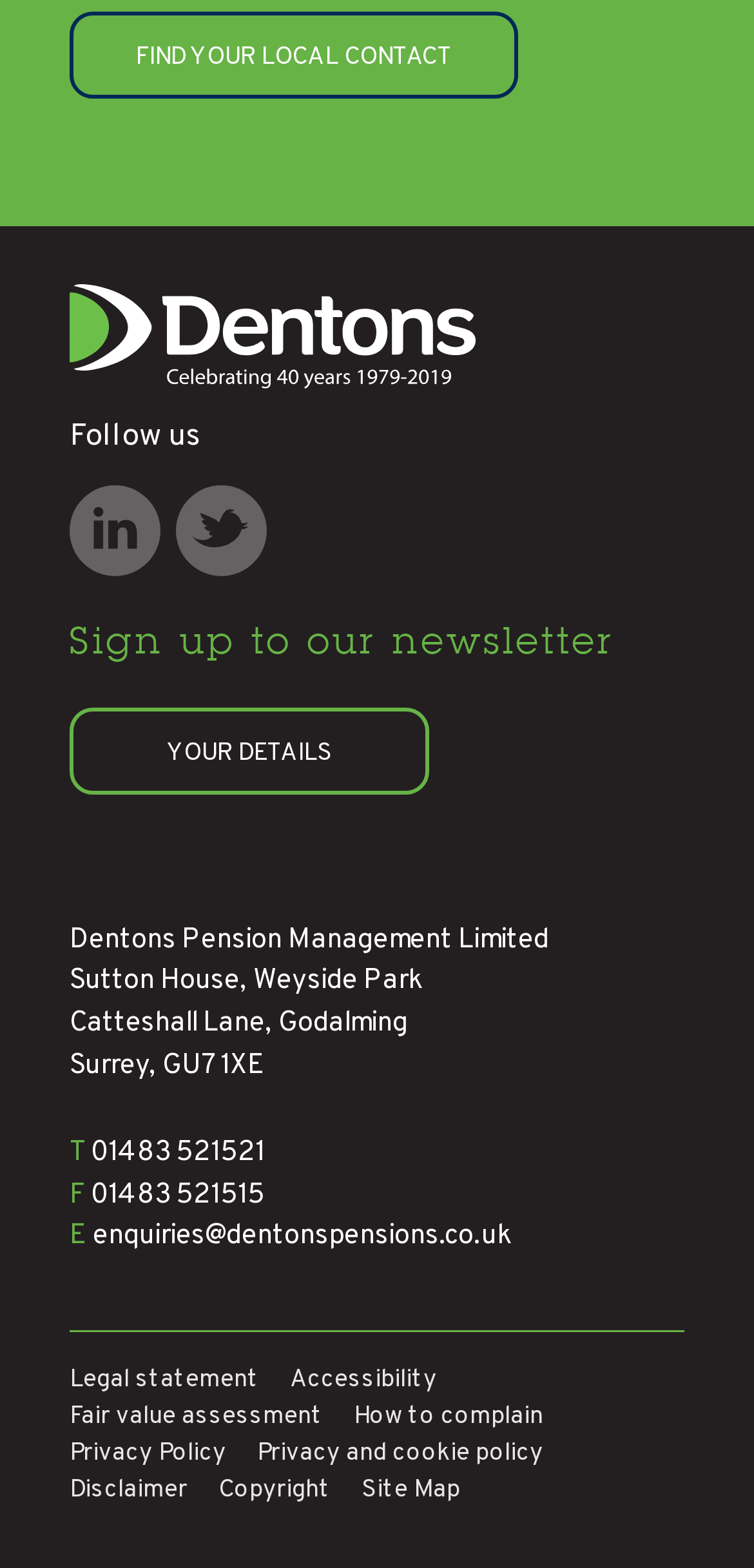Look at the image and give a detailed response to the following question: What is the phone number?

The phone number can be found in the link element located at [0.121, 0.724, 0.351, 0.747] which reads '01483 521521'.